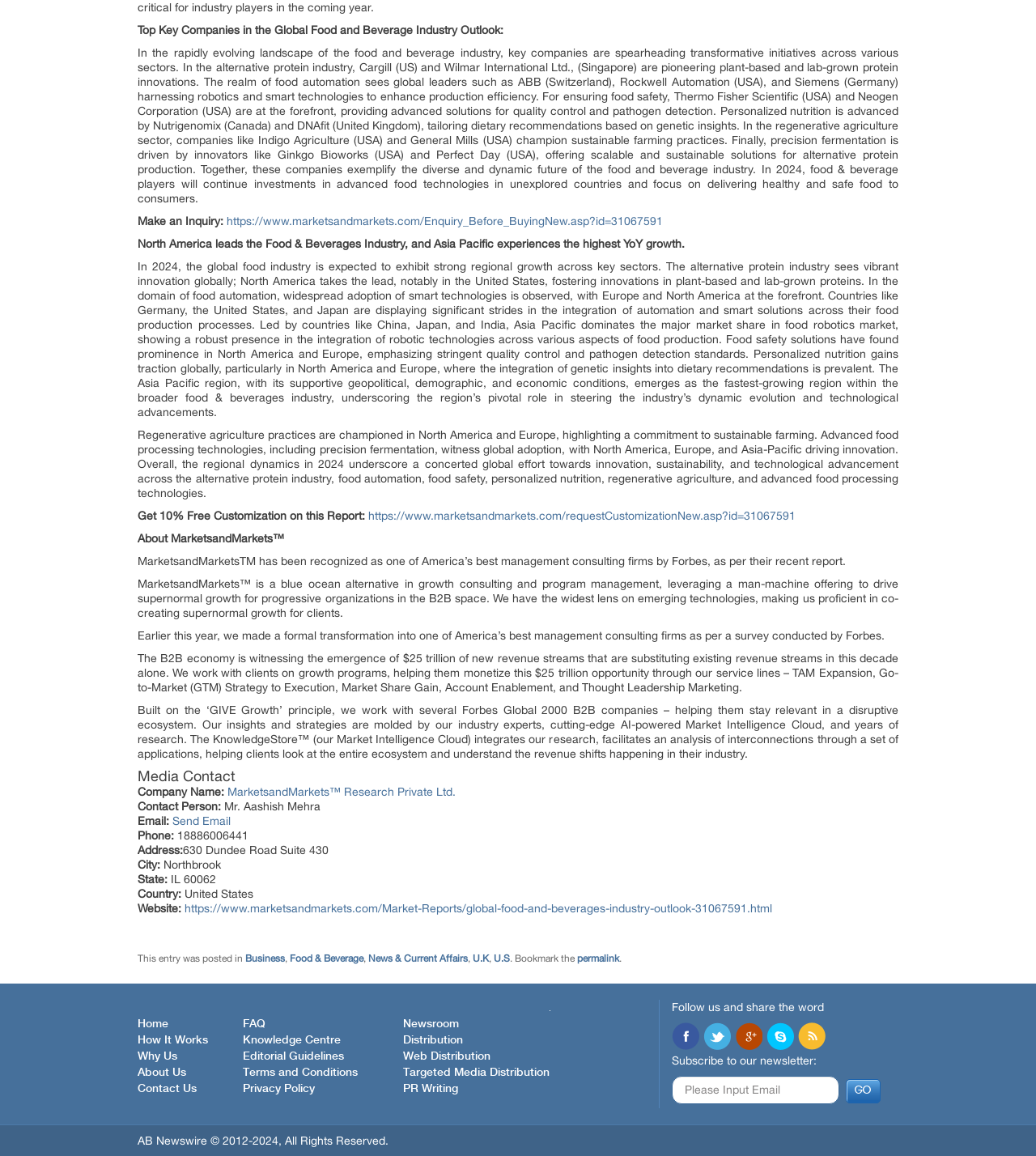Given the description of the UI element: "MarketsandMarkets™ Research Private Ltd.", predict the bounding box coordinates in the form of [left, top, right, bottom], with each value being a float between 0 and 1.

[0.22, 0.679, 0.44, 0.69]